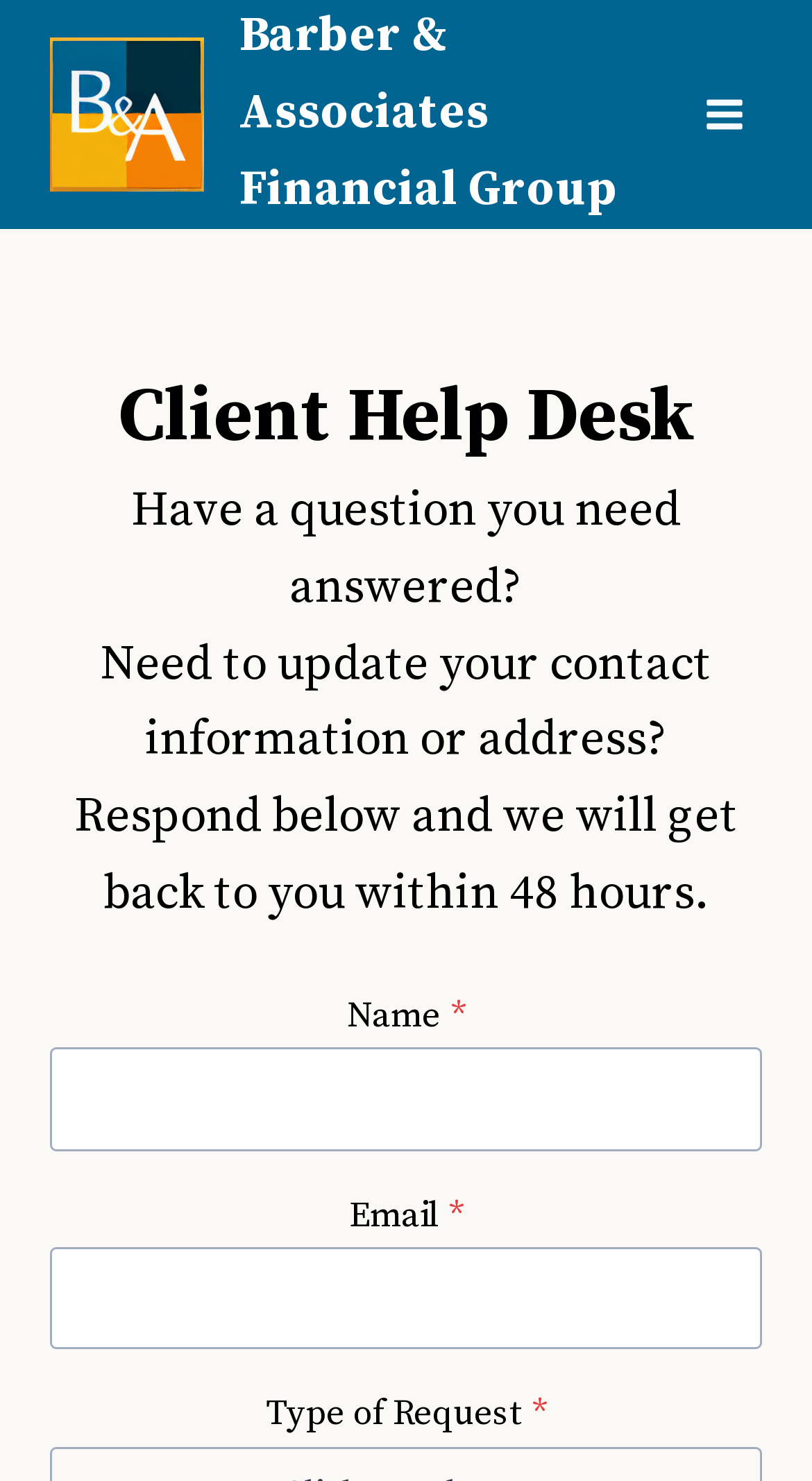From the webpage screenshot, predict the bounding box of the UI element that matches this description: "Barber & Associates Financial Group".

[0.062, 0.0, 0.844, 0.155]